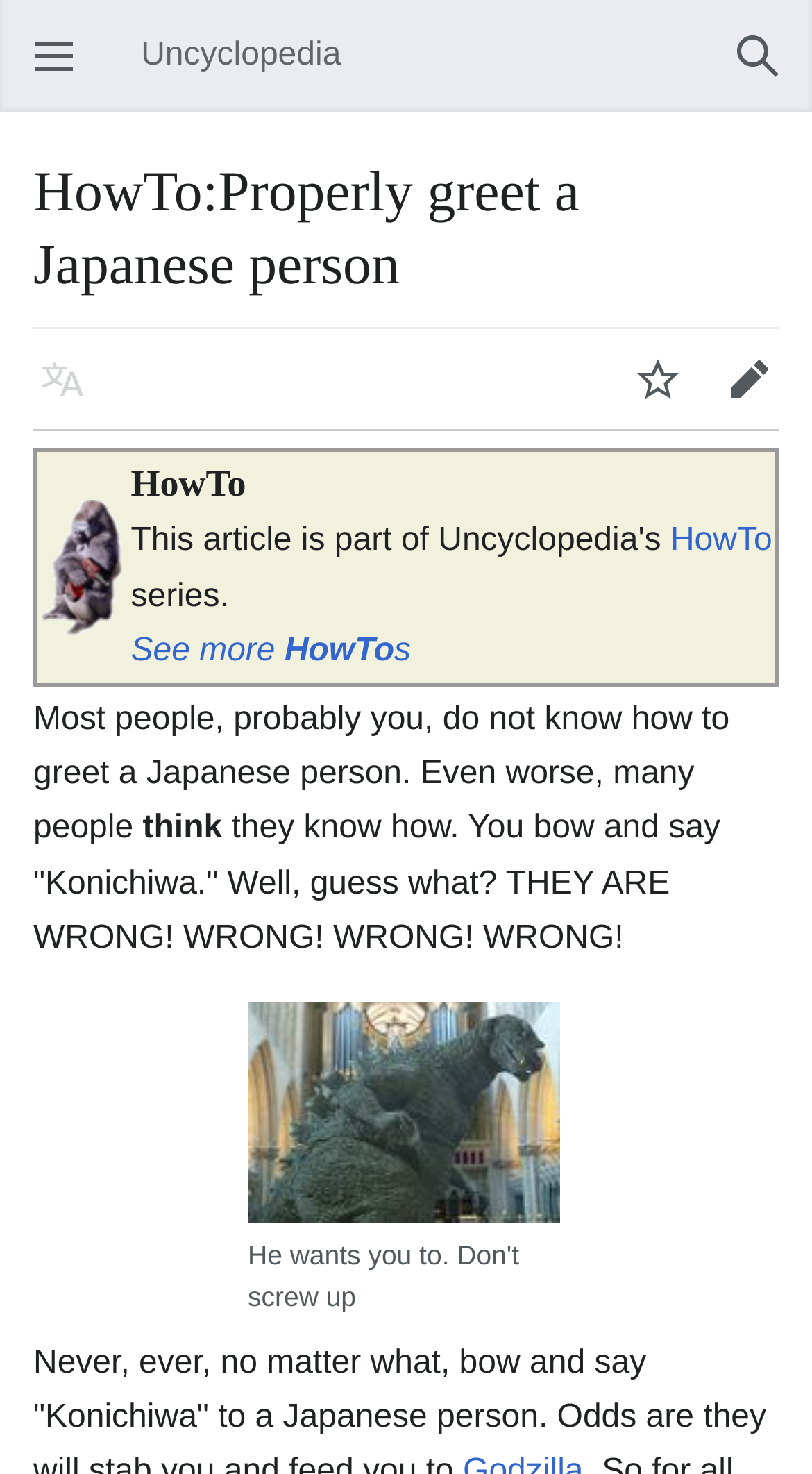Please specify the coordinates of the bounding box for the element that should be clicked to carry out this instruction: "Go to the 'Home' page". The coordinates must be four float numbers between 0 and 1, formatted as [left, top, right, bottom].

None